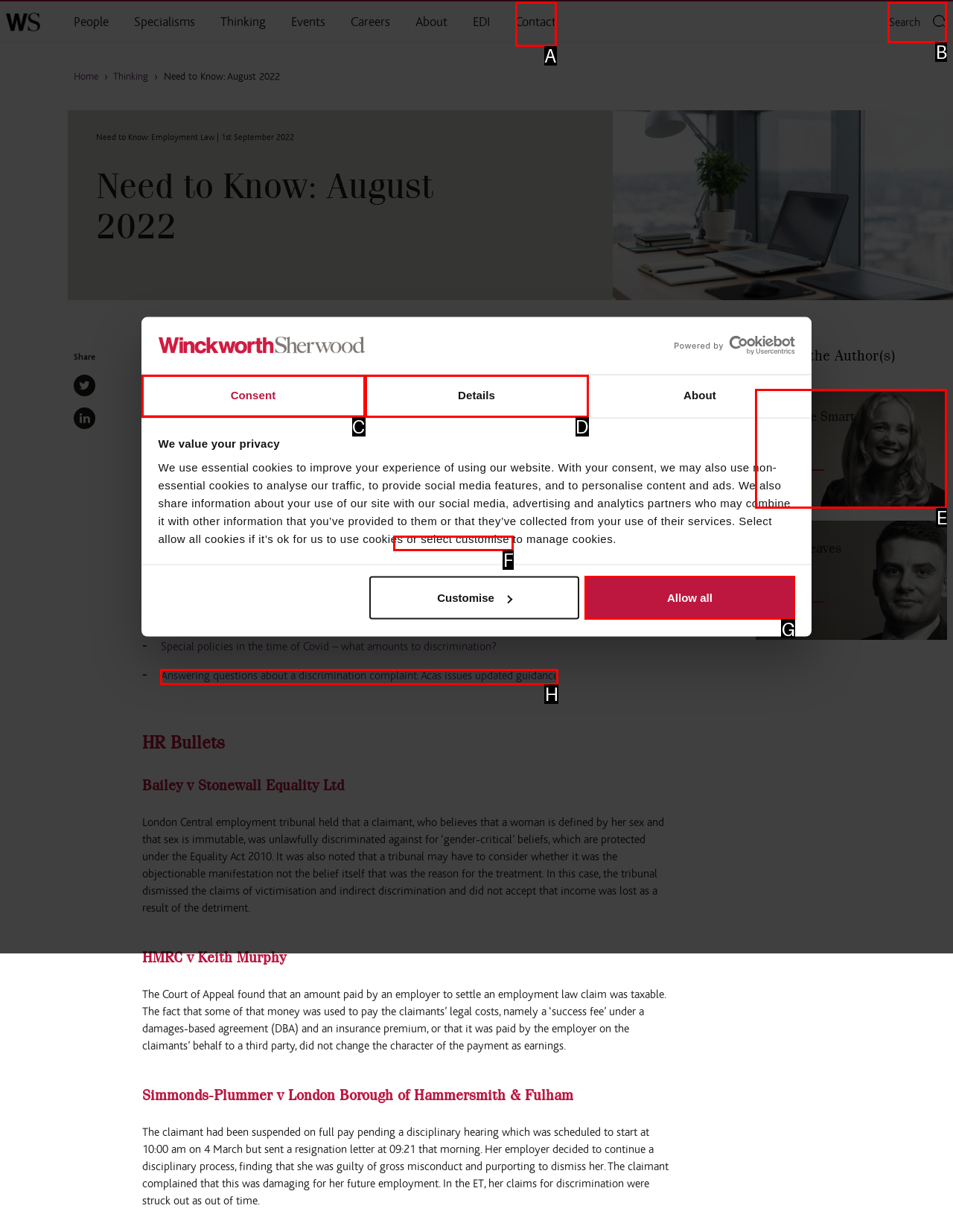Tell me which UI element to click to fulfill the given task: Message us. Respond with the letter of the correct option directly.

None